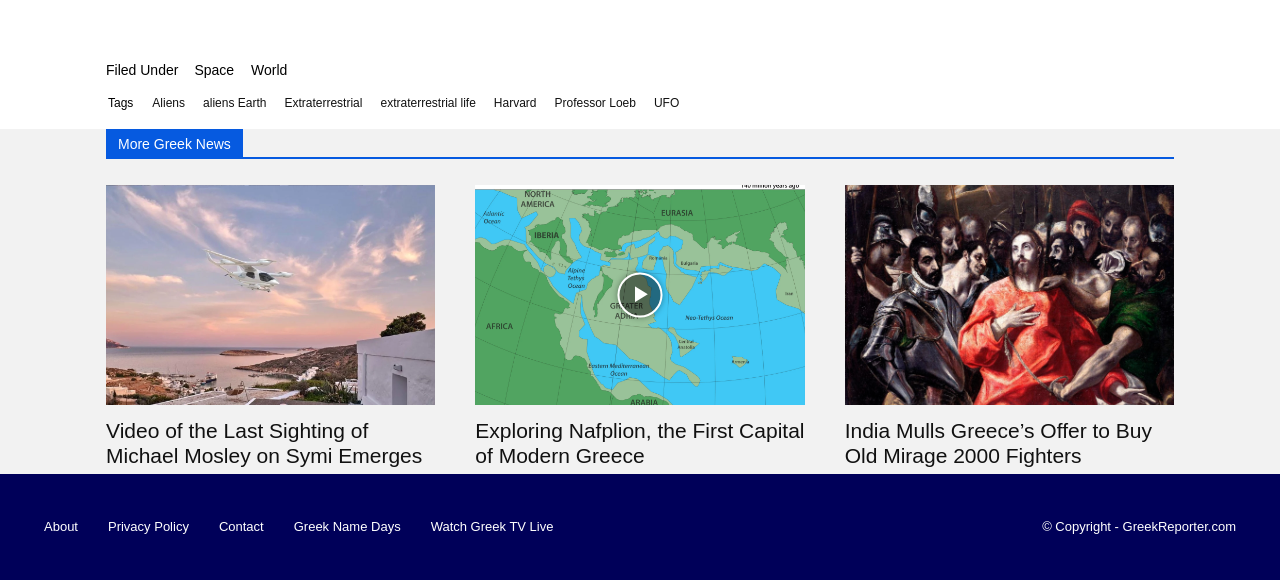What is the name of the website?
Make sure to answer the question with a detailed and comprehensive explanation.

This question can be answered by looking at the copyright information at the bottom of the webpage, which mentions 'GreekReporter.com'.